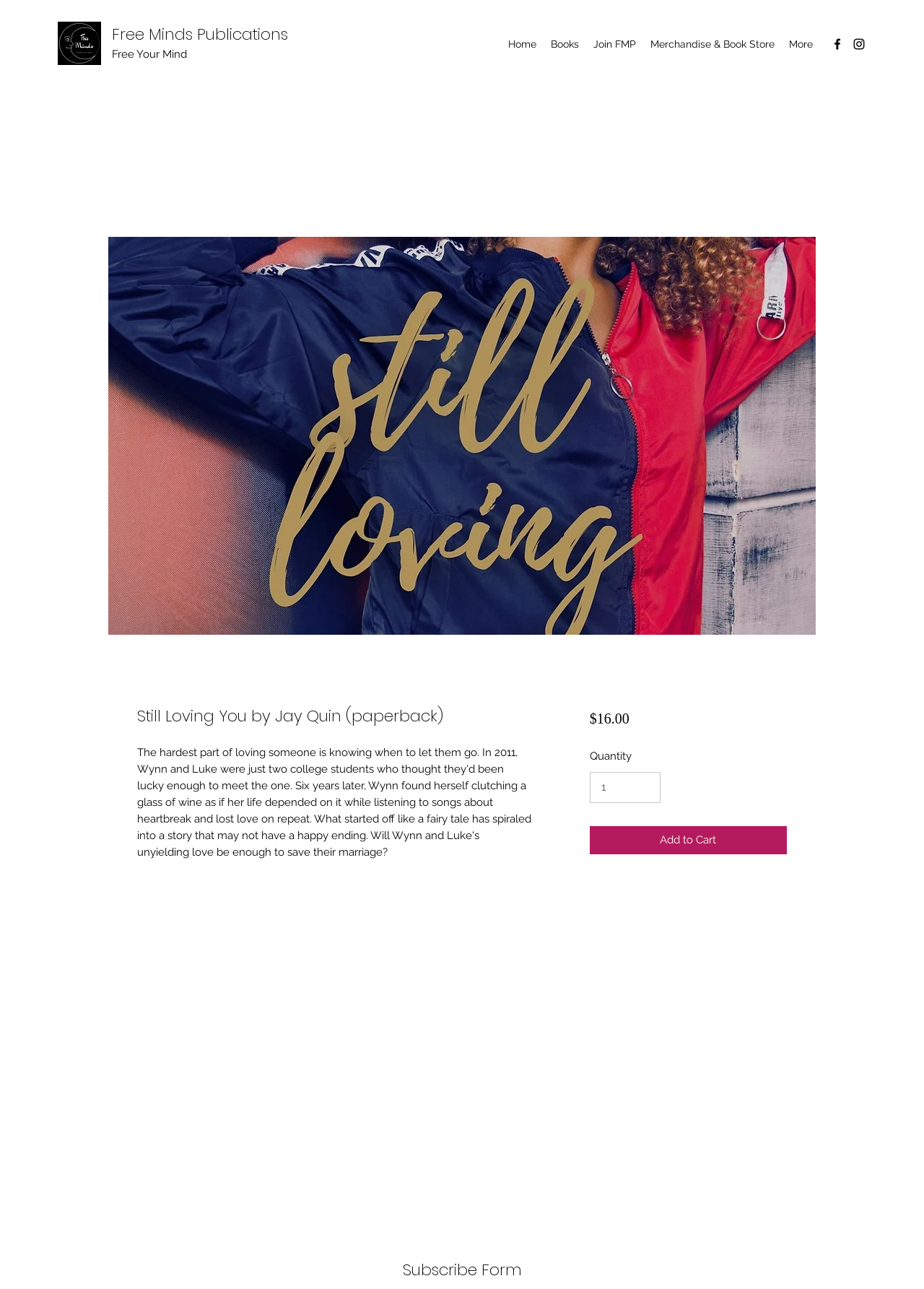Given the description of the UI element: "Join FMP", predict the bounding box coordinates in the form of [left, top, right, bottom], with each value being a float between 0 and 1.

[0.634, 0.026, 0.696, 0.043]